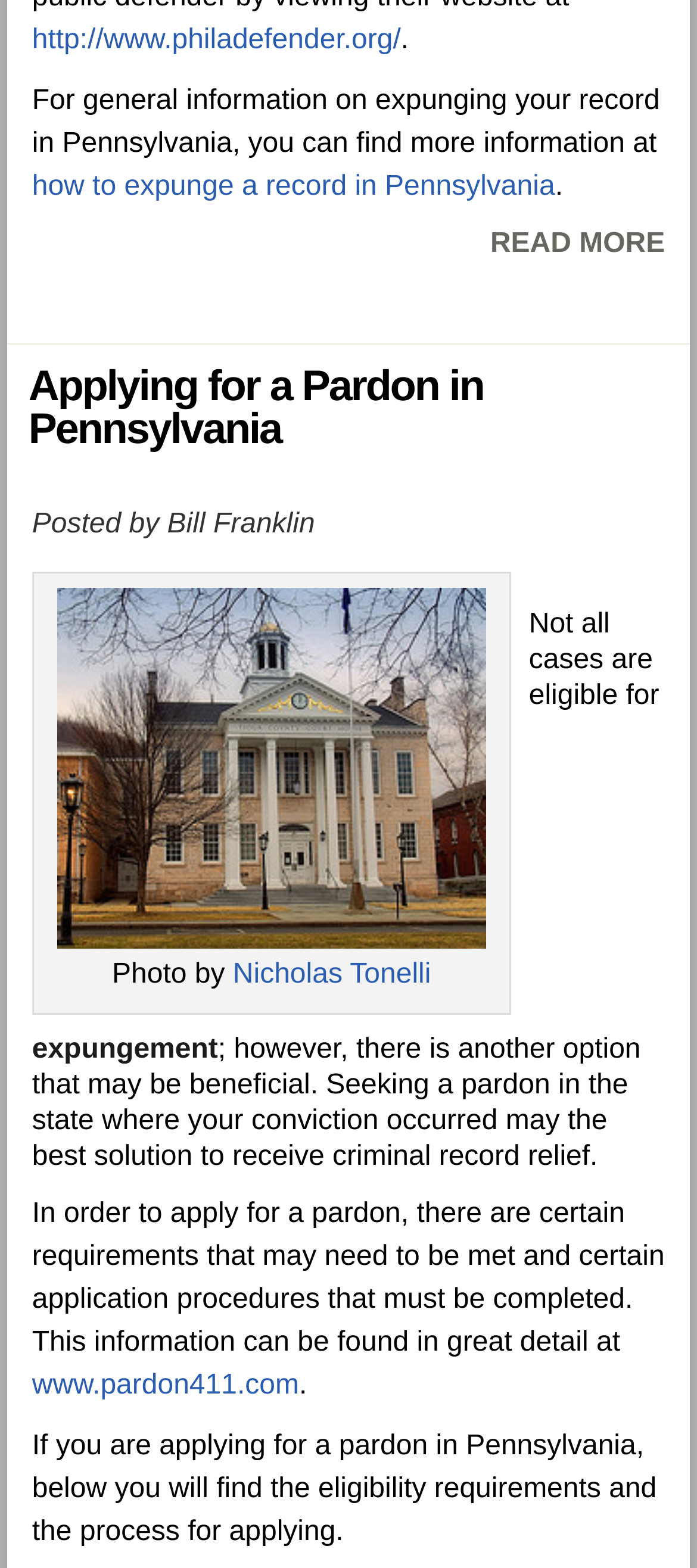Please find the bounding box for the UI component described as follows: "http://www.philadefender.org/".

[0.046, 0.015, 0.575, 0.035]